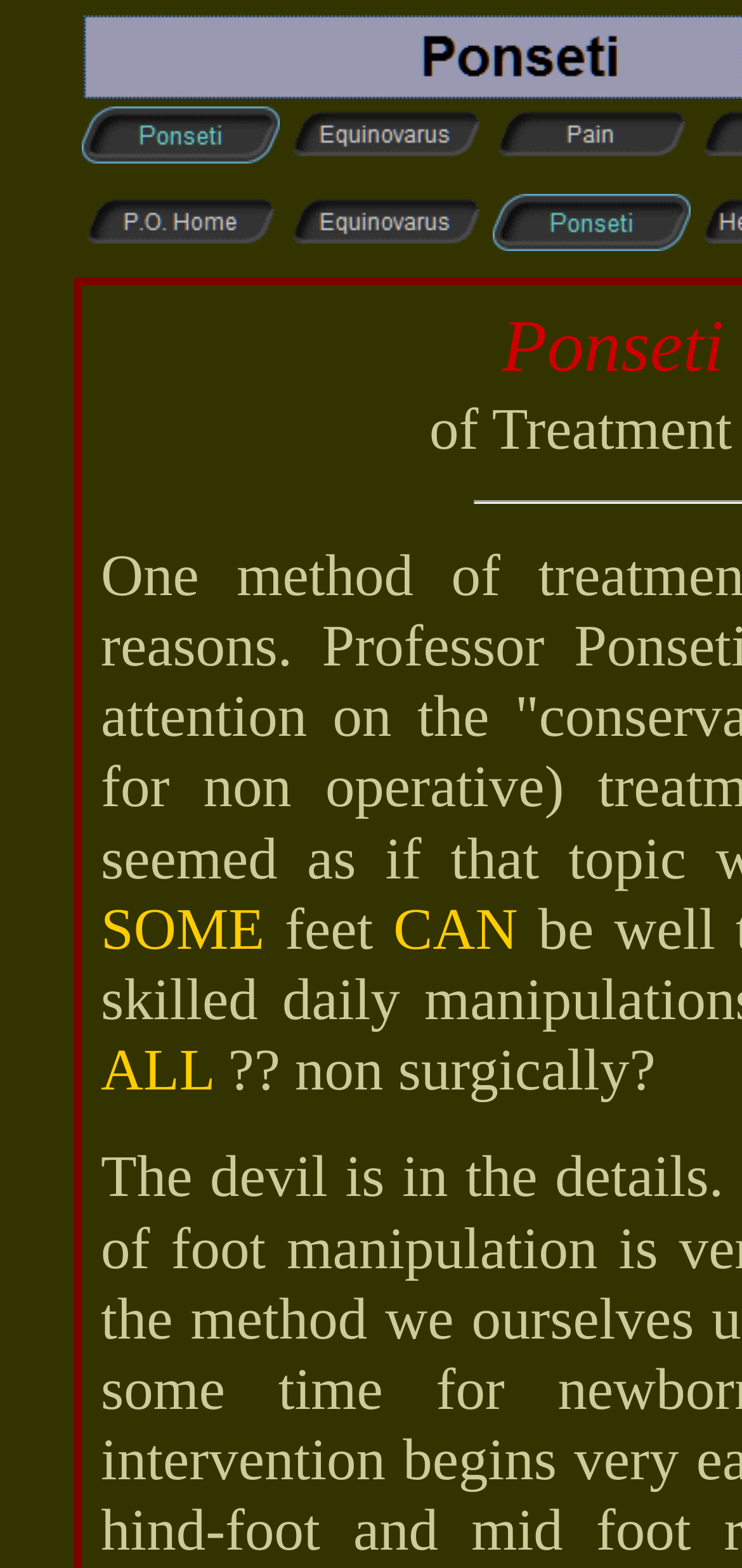How many links are there in the webpage?
Answer the question using a single word or phrase, according to the image.

6